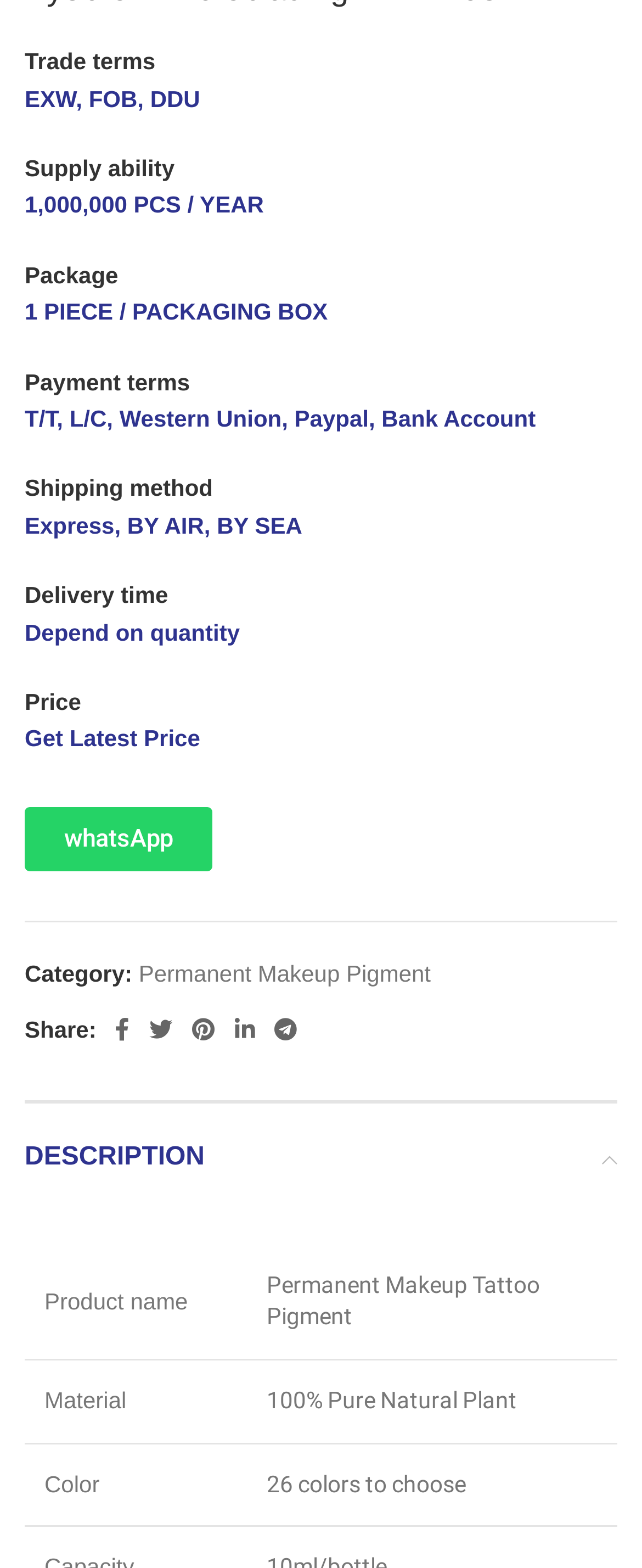Look at the image and write a detailed answer to the question: 
What is the trade term of this product?

Based on the description list, the trade term is listed as 'EXW, FOB, DDU' which is under the 'Trade terms' category.